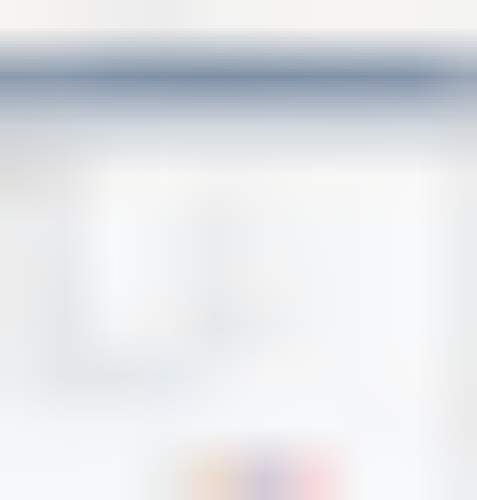What is the purpose of this interface?
Please give a well-detailed answer to the question.

The interface seems to serve as a placeholder or a background for further actions, such as uploading or displaying images related to the post being referenced nearby, indicating that it is a starting point for user interaction or content display.